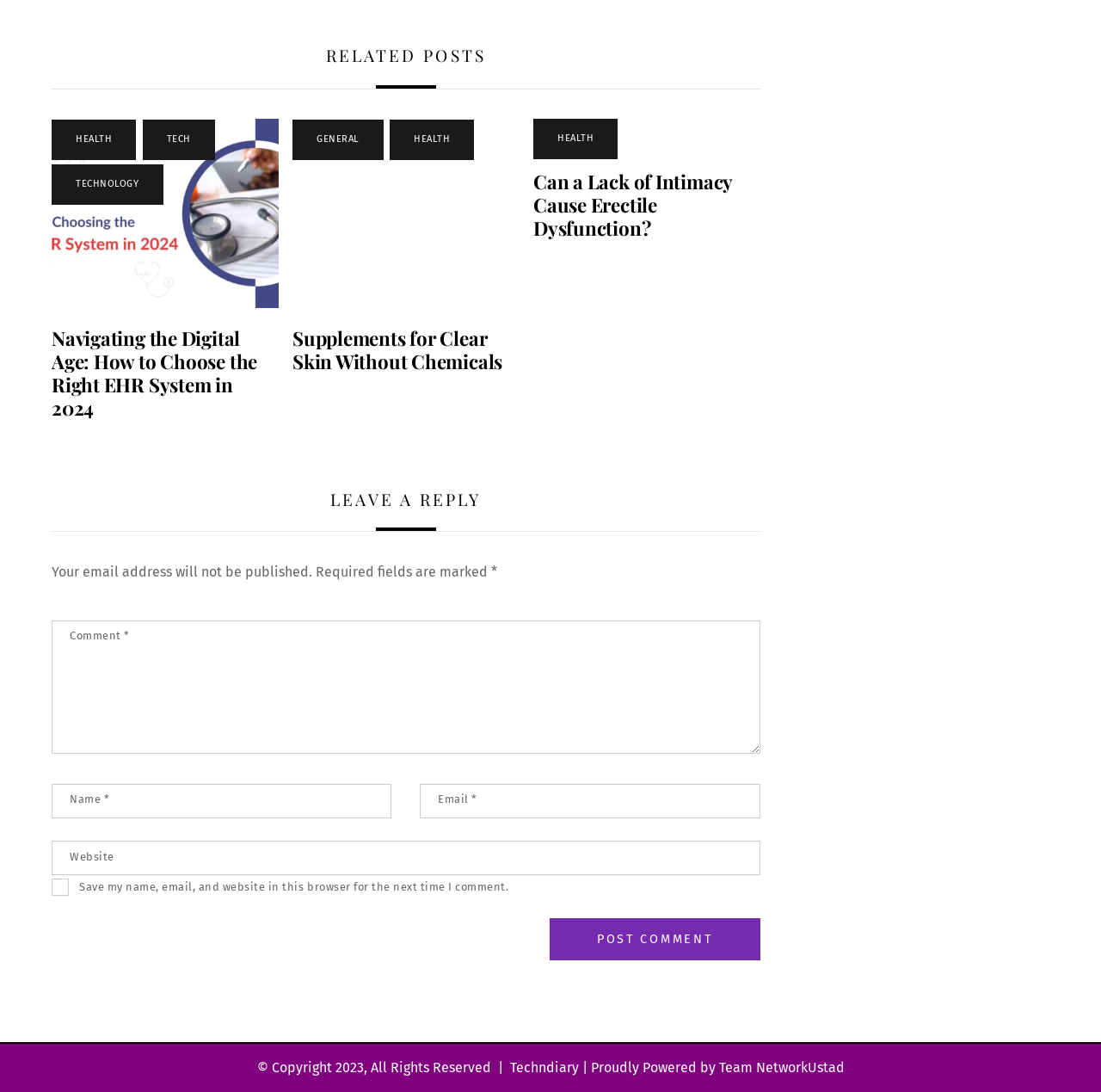What is the title of the second article?
Look at the image and answer with only one word or phrase.

Supplements for Clear Skin Without Chemicals